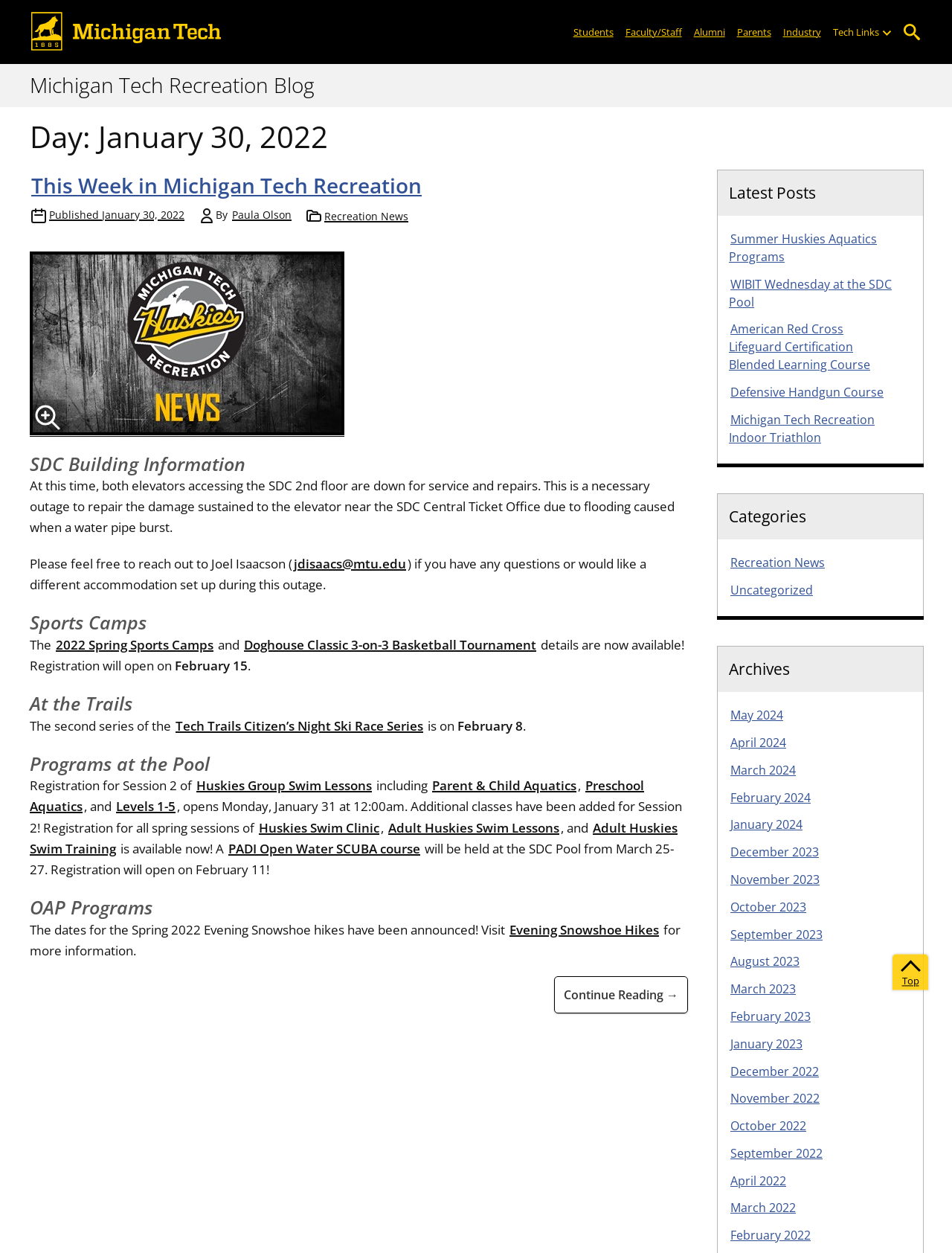Respond with a single word or phrase for the following question: 
How many articles are listed under 'Latest Posts'?

5